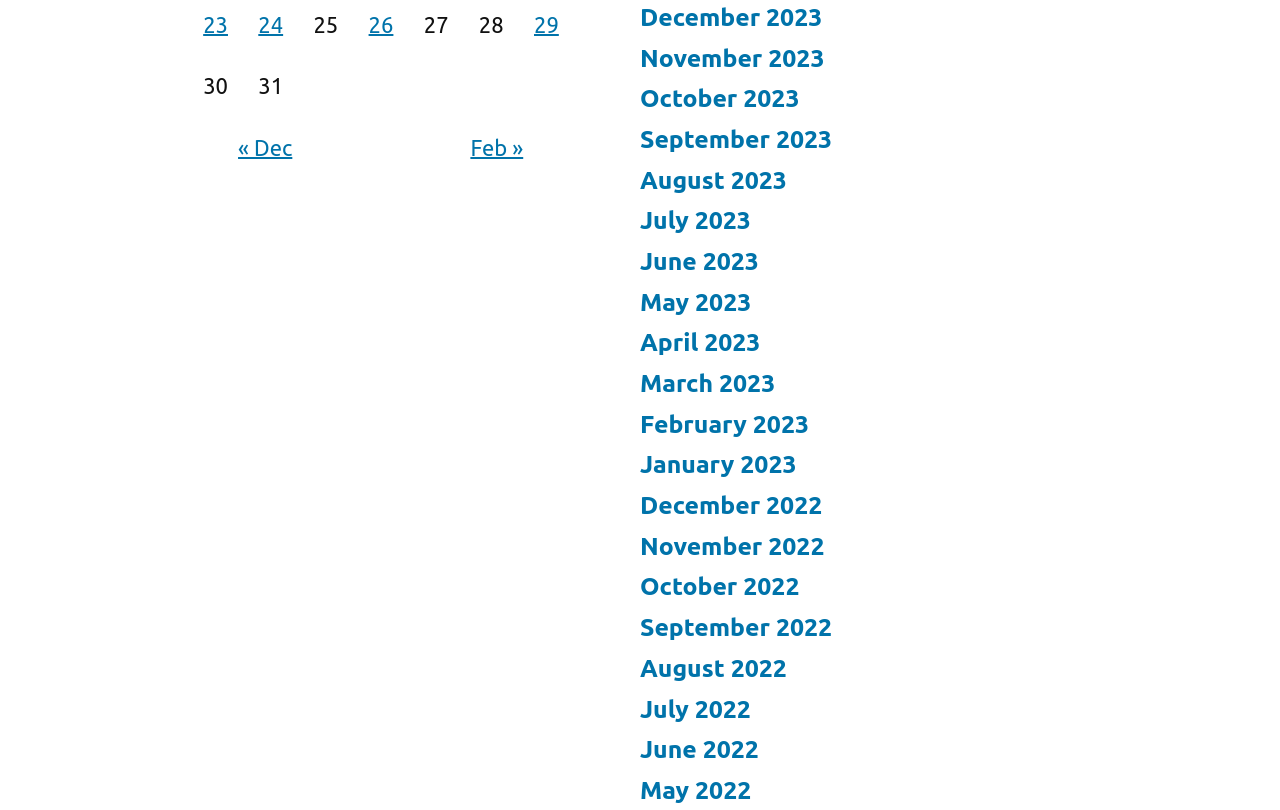How many links are there in the calendar section?
Using the image, answer in one word or phrase.

12